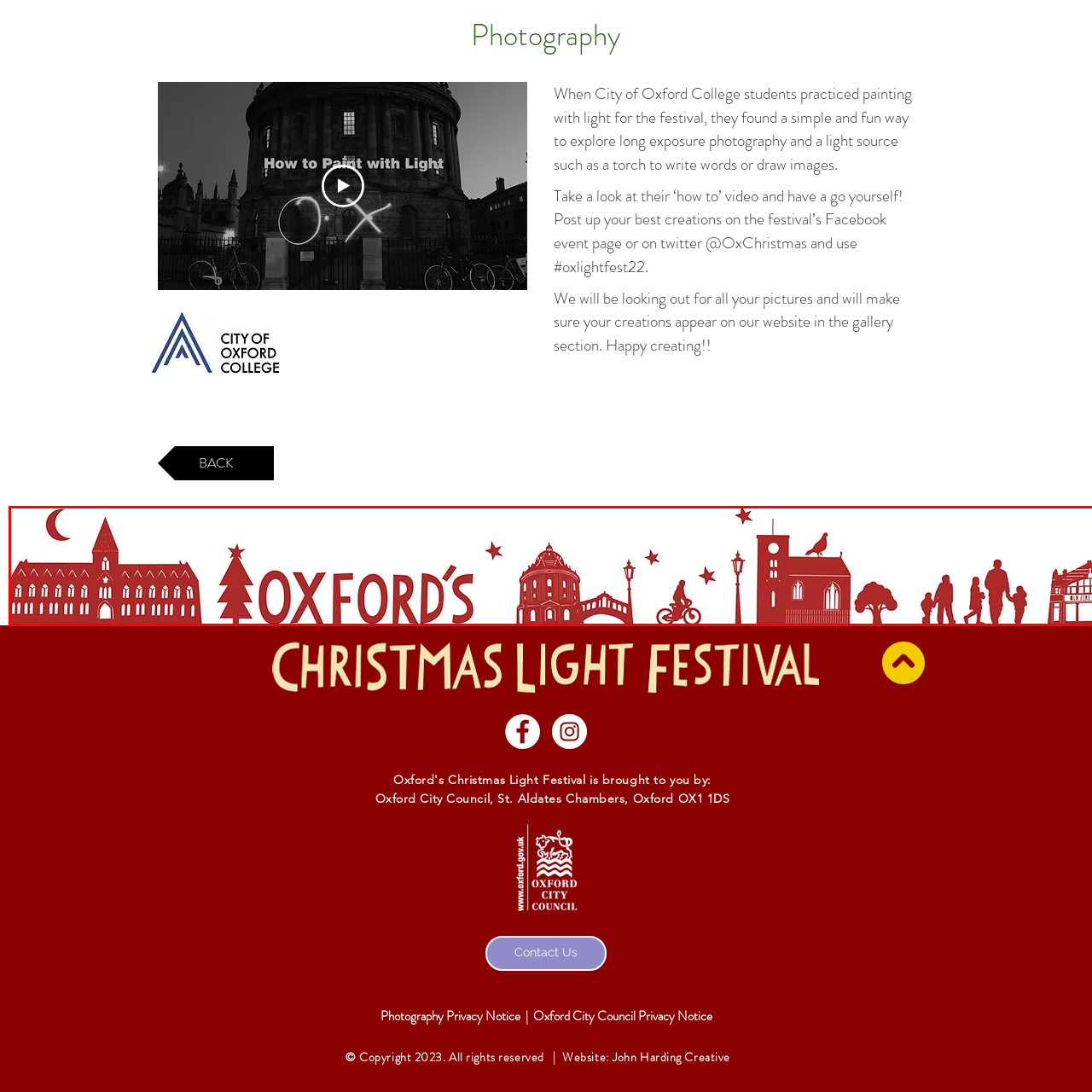Analyze the image surrounded by the red box and respond concisely: What is the purpose of the figures walking together?

To symbolize togetherness